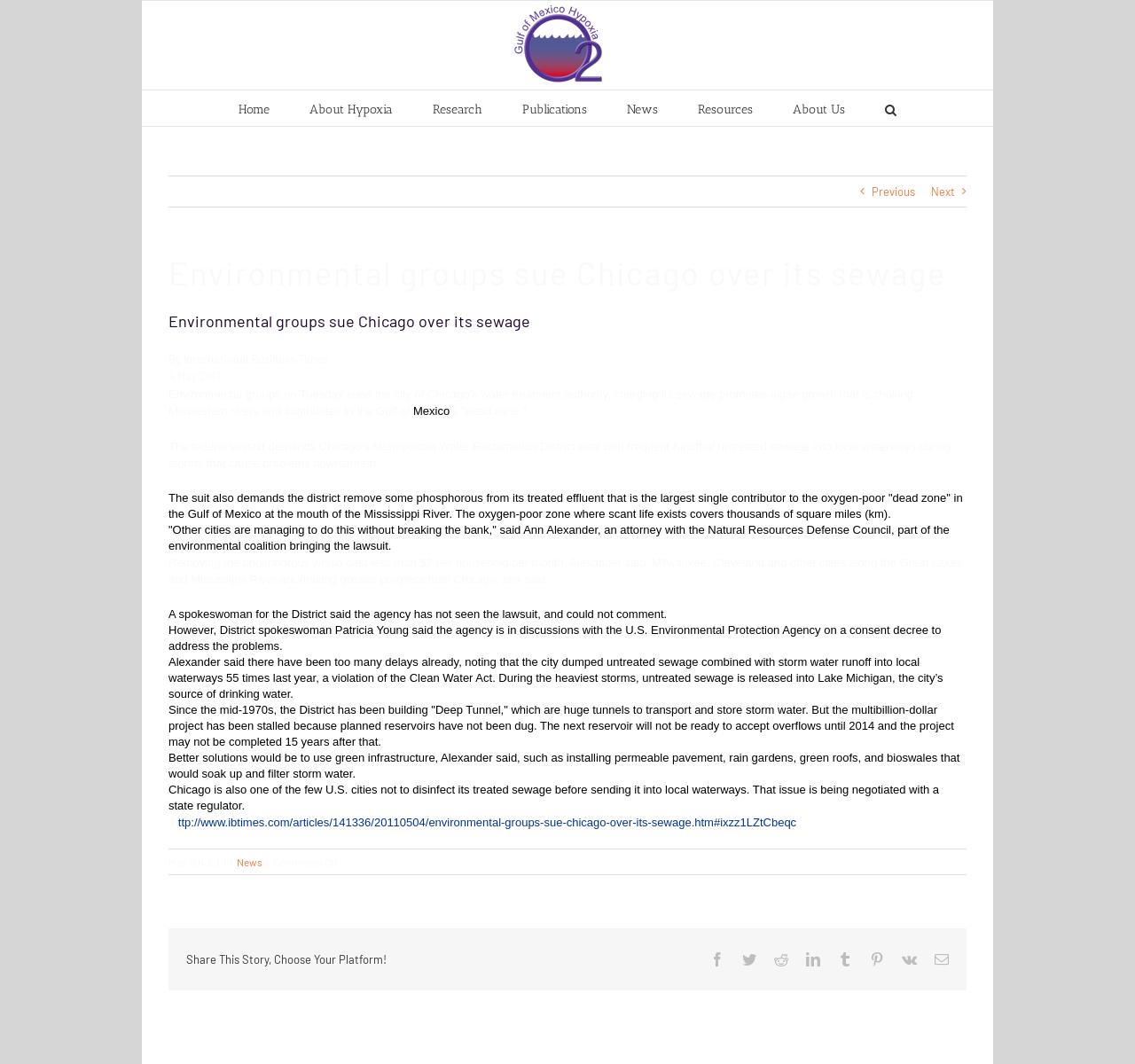Could you specify the bounding box coordinates for the clickable section to complete the following instruction: "Search for something"?

[0.78, 0.085, 0.79, 0.118]